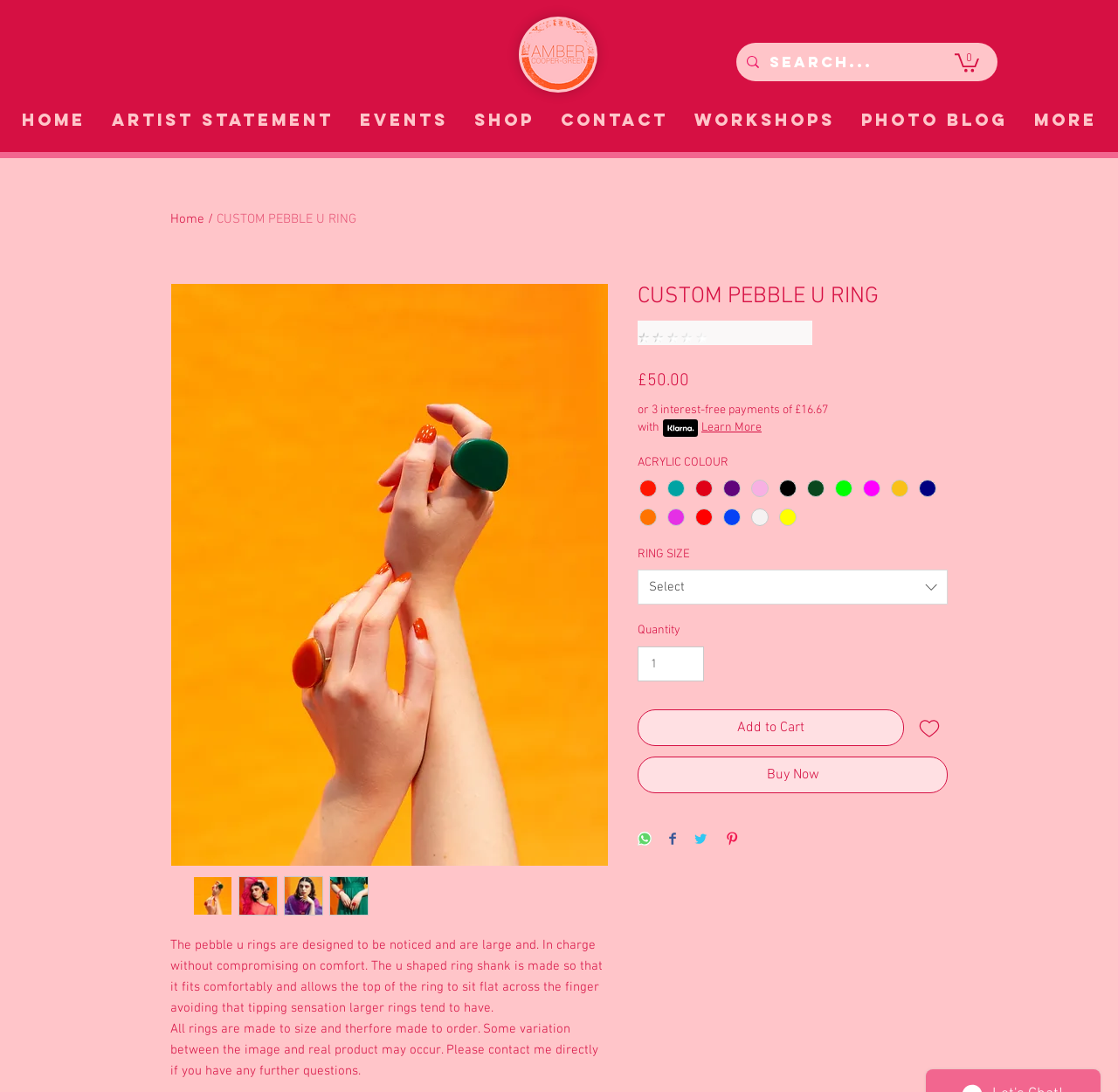Extract the primary header of the webpage and generate its text.

CUSTOM PEBBLE U RING